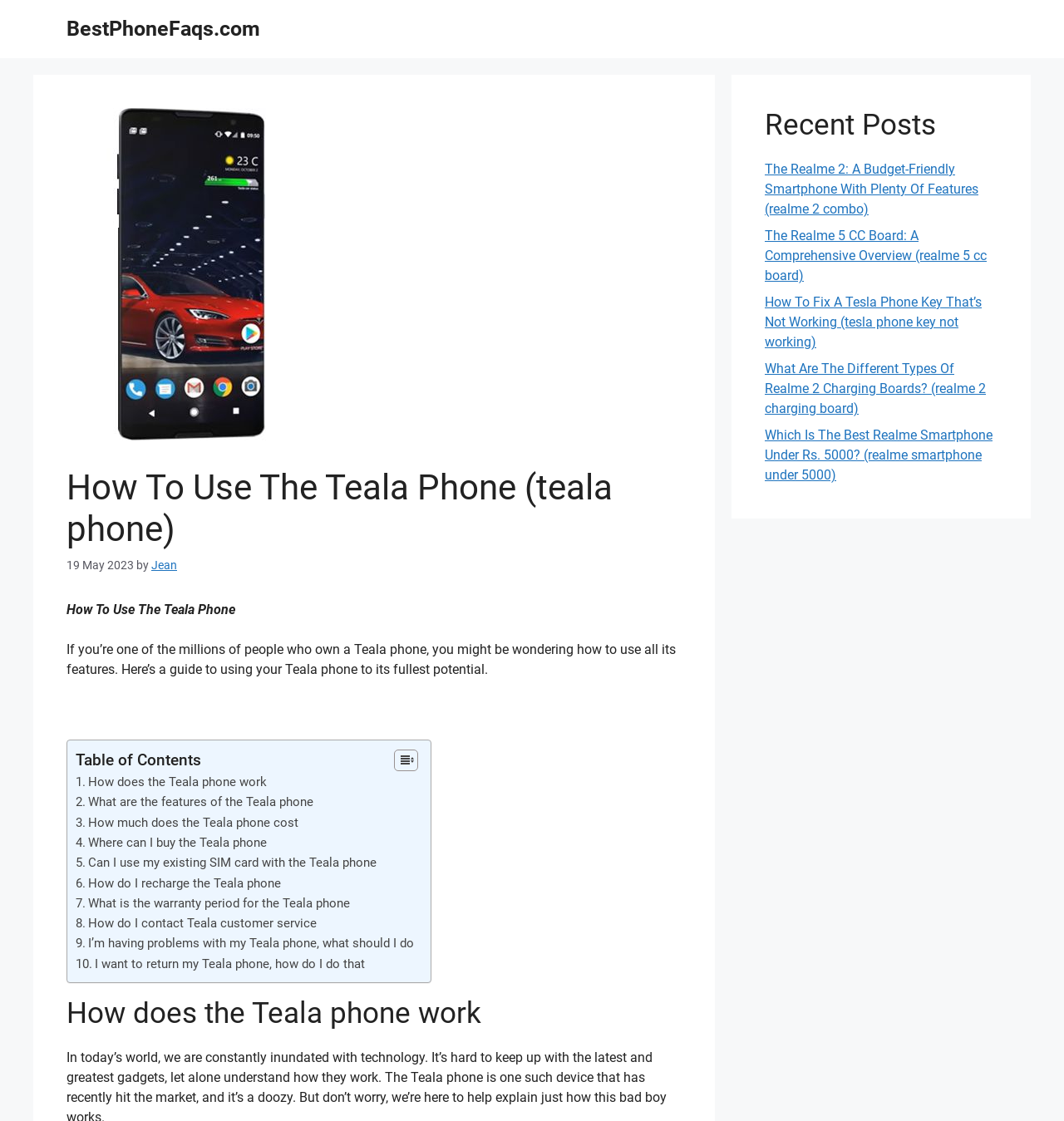How many recent posts are listed?
Based on the image content, provide your answer in one word or a short phrase.

5